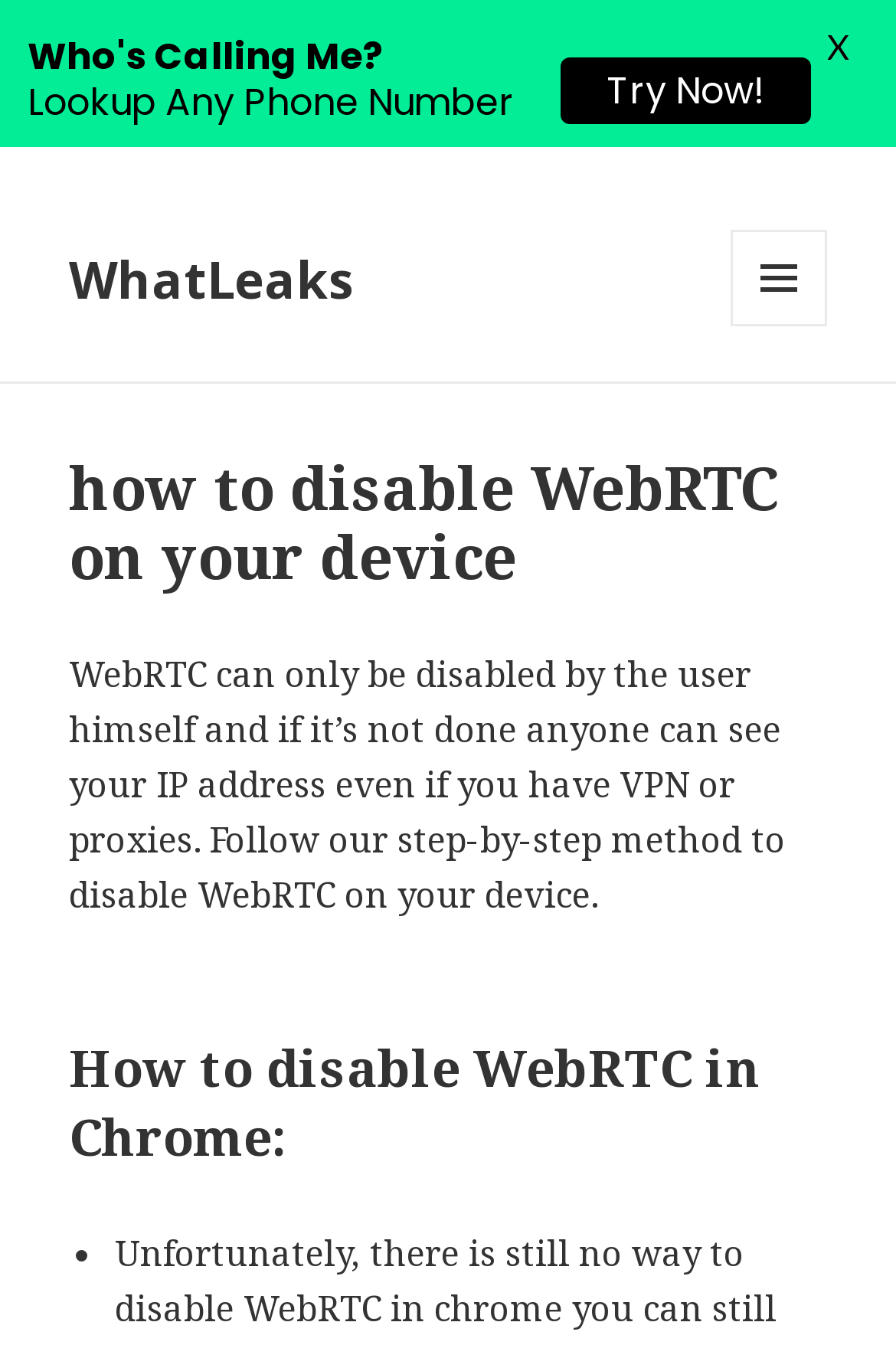What is the text on the button in the top right corner?
Using the image as a reference, answer the question with a short word or phrase.

MENU AND WIDGETS